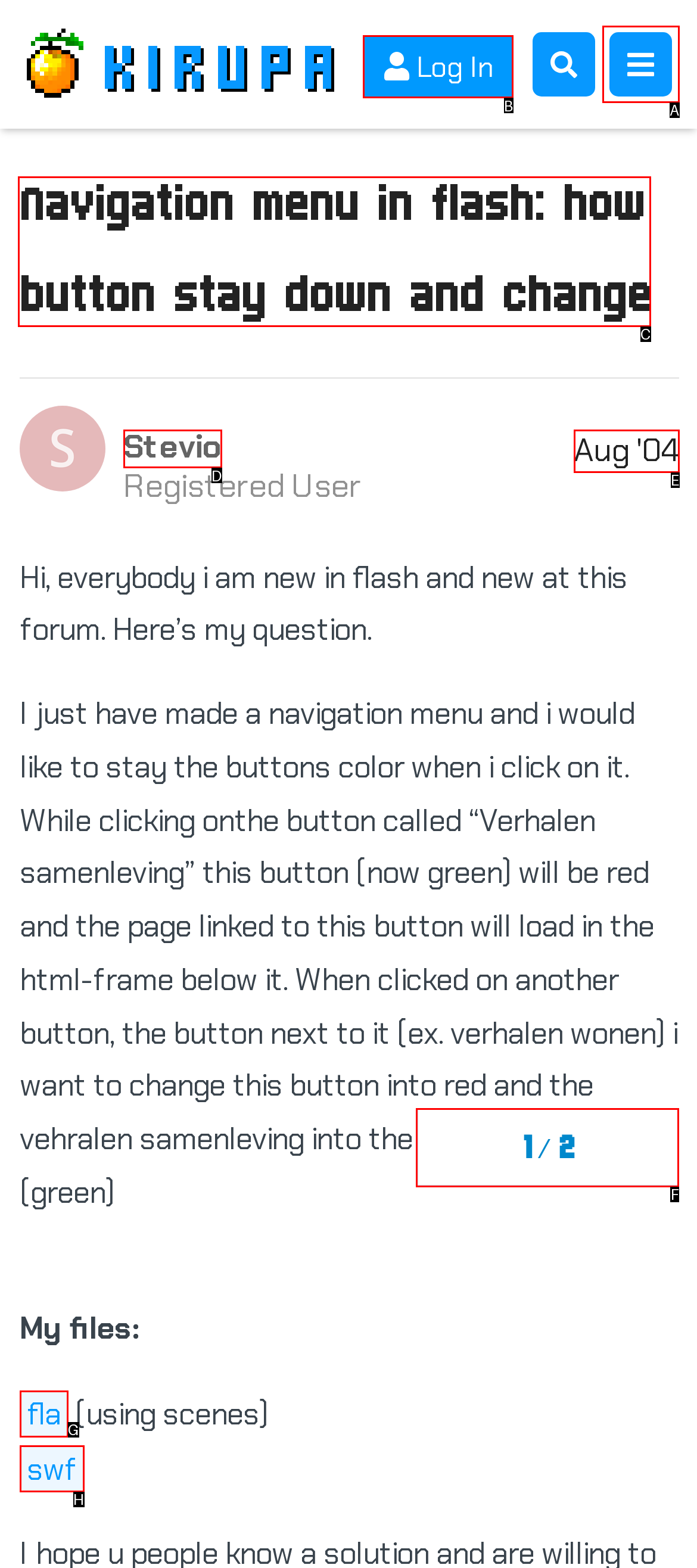Point out the option that needs to be clicked to fulfill the following instruction: View the topic progress
Answer with the letter of the appropriate choice from the listed options.

F